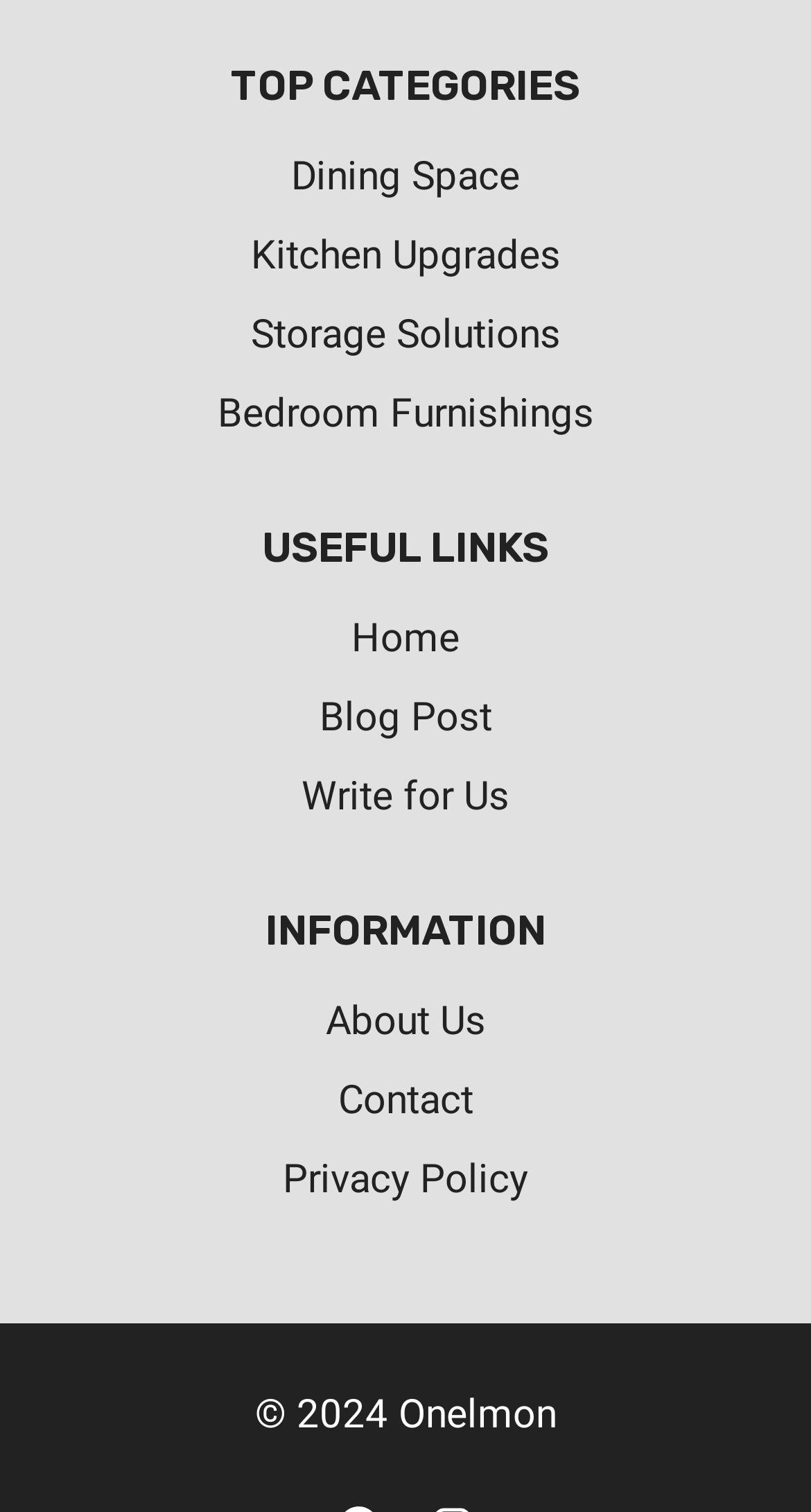What is the copyright year mentioned at the bottom of the page?
Kindly offer a comprehensive and detailed response to the question.

I found a StaticText element at the bottom of the page with the text '© 2024 Onelmon', which indicates the copyright year.